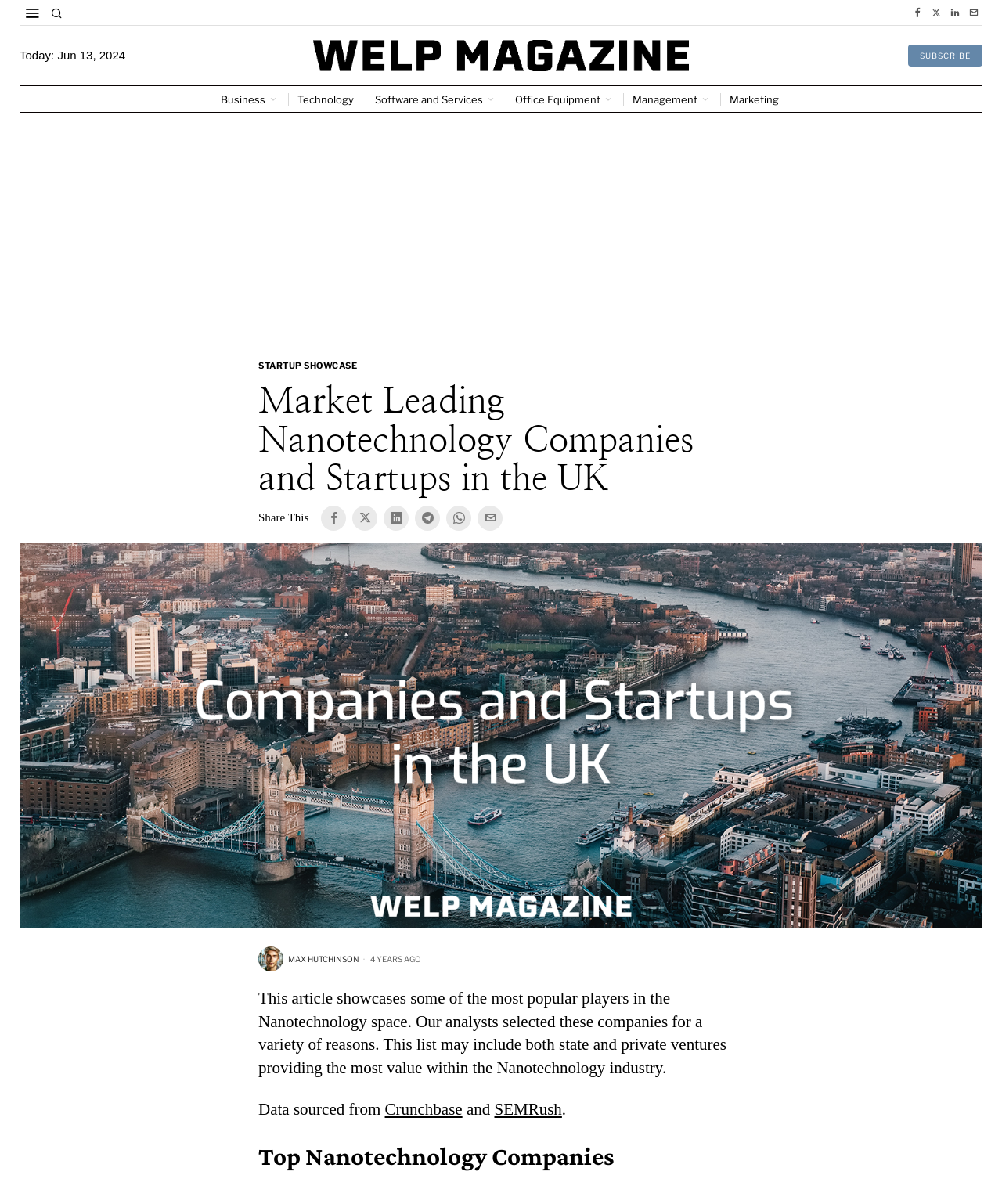Identify and extract the heading text of the webpage.

Market Leading Nanotechnology Companies and Startups in the UK